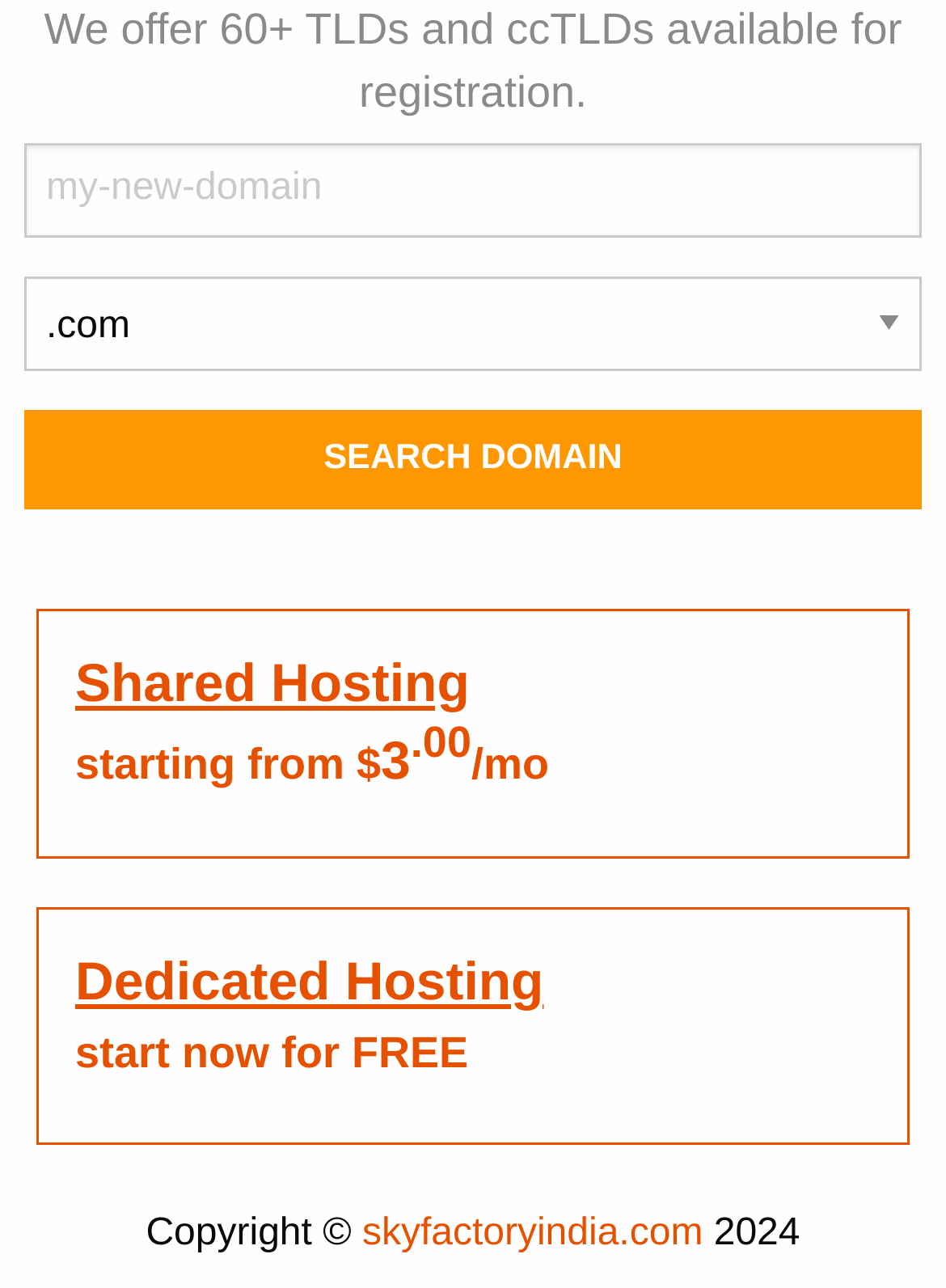What is the purpose of the textbox?
Answer the question with a single word or phrase by looking at the picture.

Domain registration